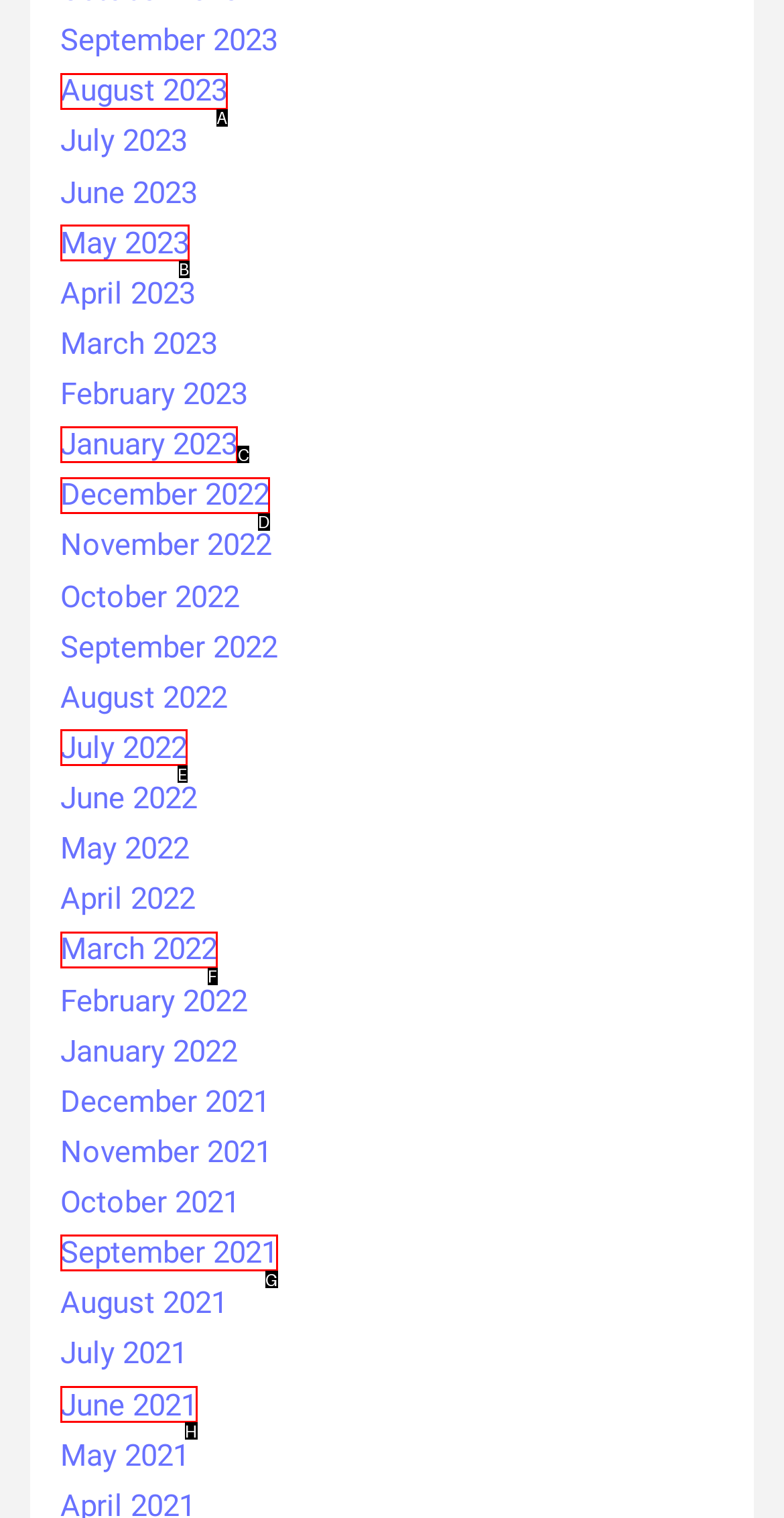Tell me which one HTML element I should click to complete the following task: access January 2023 Answer with the option's letter from the given choices directly.

C